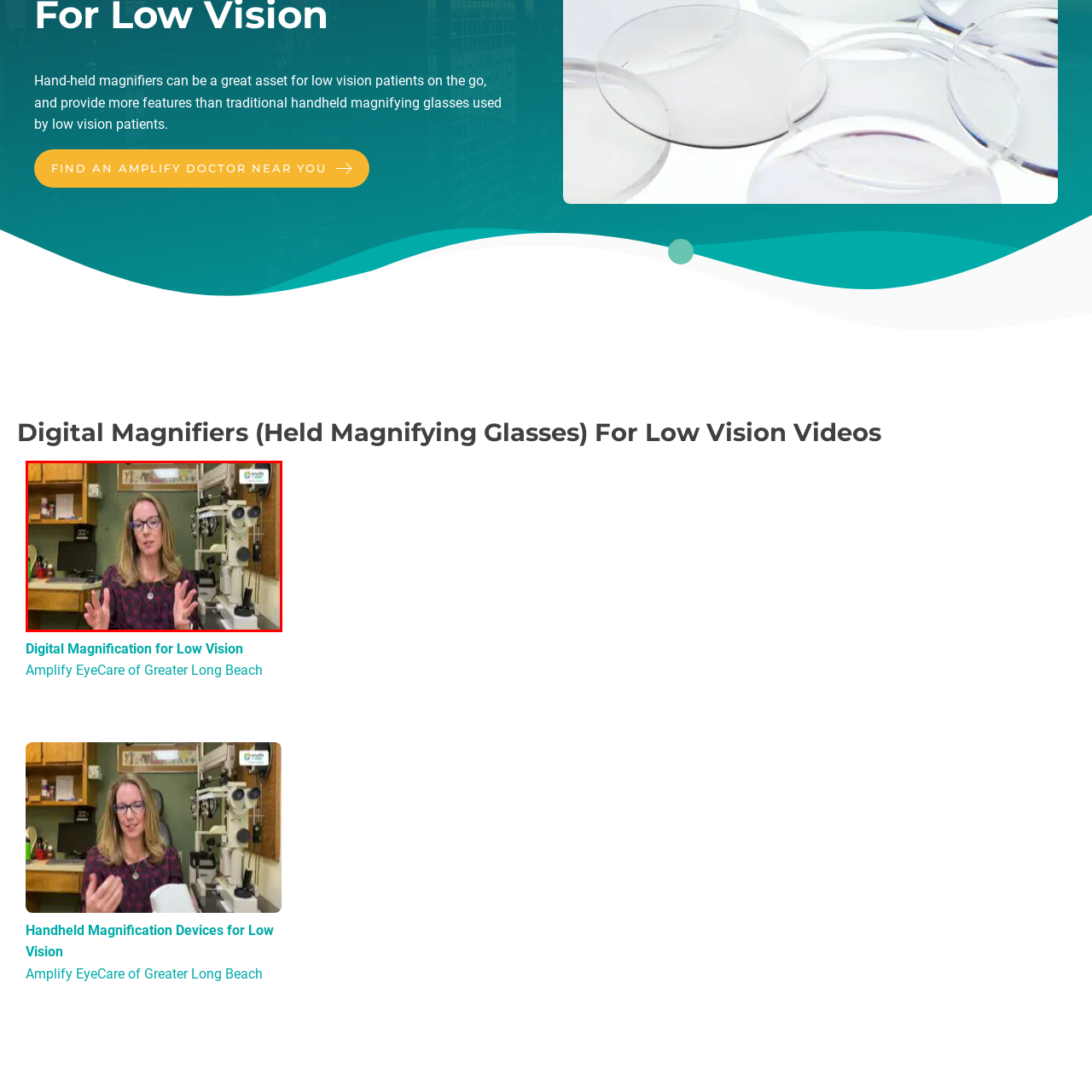Carefully describe the image located within the red boundary.

The image features a professional woman with glasses sitting in a clinical setting, likely an eye care office. She is gesturing with her hands as she speaks, indicating engagement and explanation. Behind her is a well-equipped eye examination station, complete with a phoropter and other ophthalmic equipment, emphasizing the focus on vision care. The warm, inviting ambiance of the office, highlighted by wooden cabinetry and a framed picture on the wall, creates a comfortable atmosphere for patients. This image is part of a video by Amplify EyeCare of Greater Long Beach, which discusses digital magnification and its advantages for individuals with low vision, emphasizing the accessibility and enhanced features provided by modern magnifying devices.